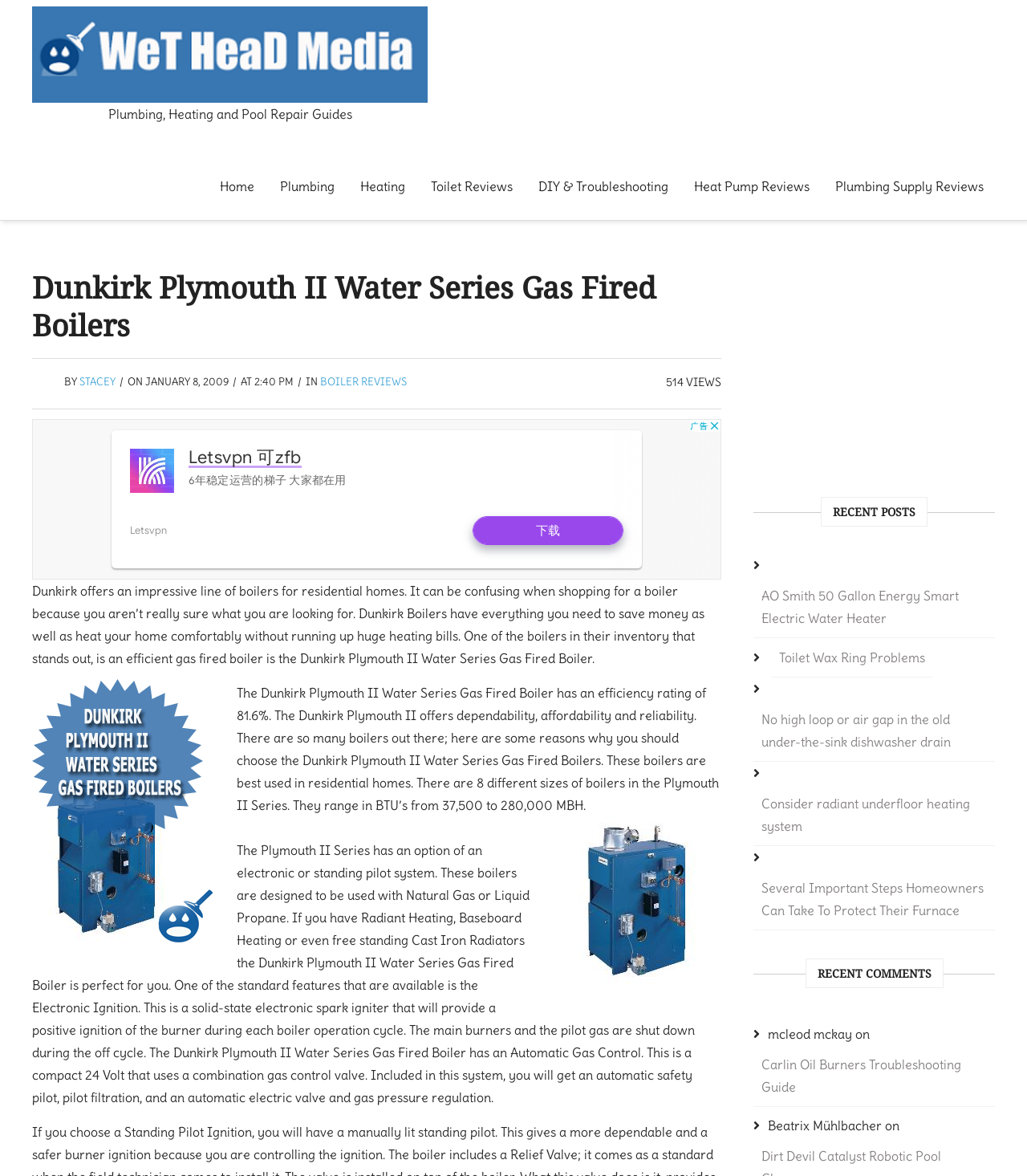Determine the bounding box coordinates for the element that should be clicked to follow this instruction: "Check the 'RECENT POSTS' section". The coordinates should be given as four float numbers between 0 and 1, in the format [left, top, right, bottom].

[0.799, 0.423, 0.903, 0.448]